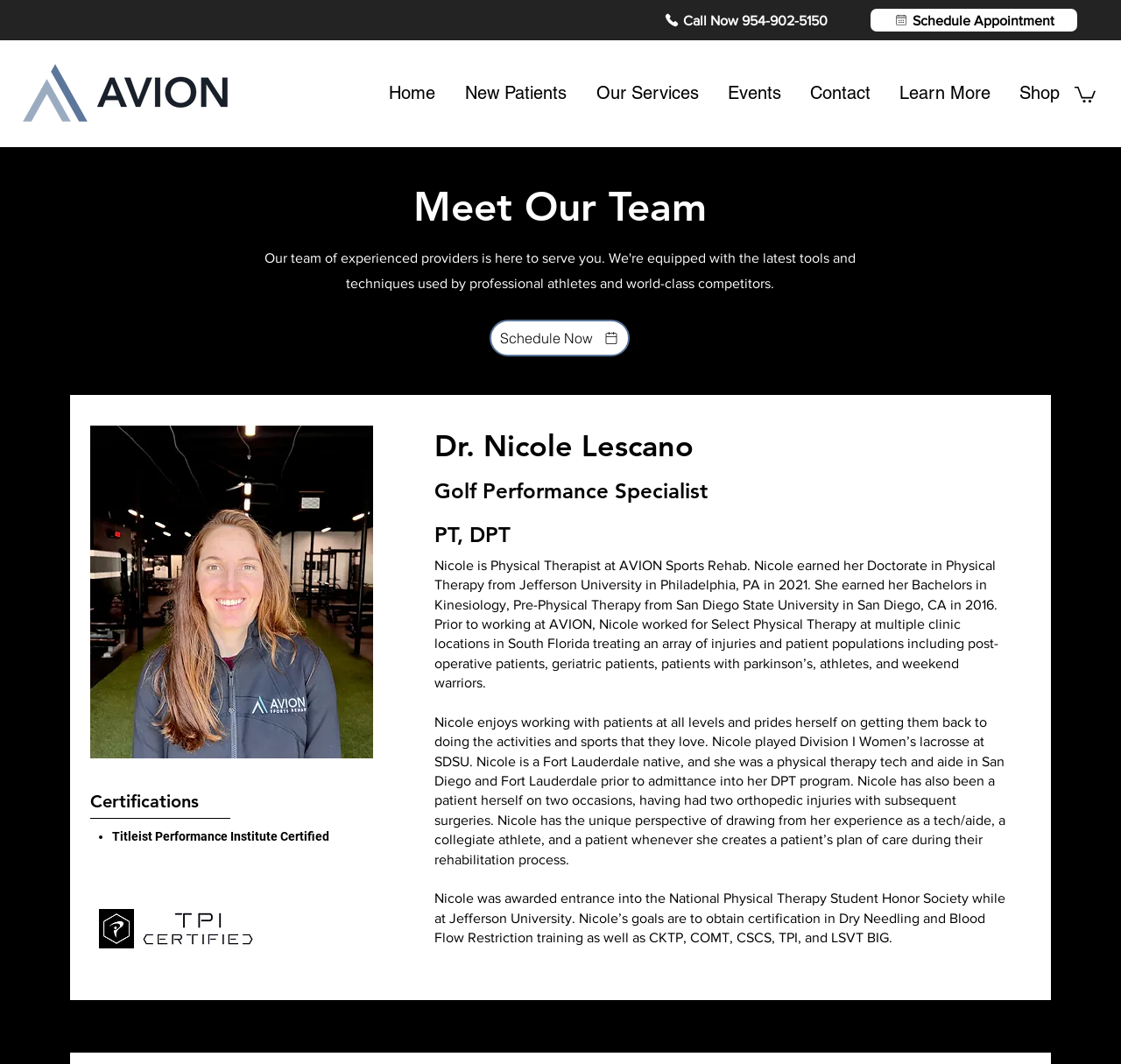What is the name of the university where Dr. Nicole Lescano earned her Doctorate in Physical Therapy?
Based on the image, provide your answer in one word or phrase.

Jefferson University